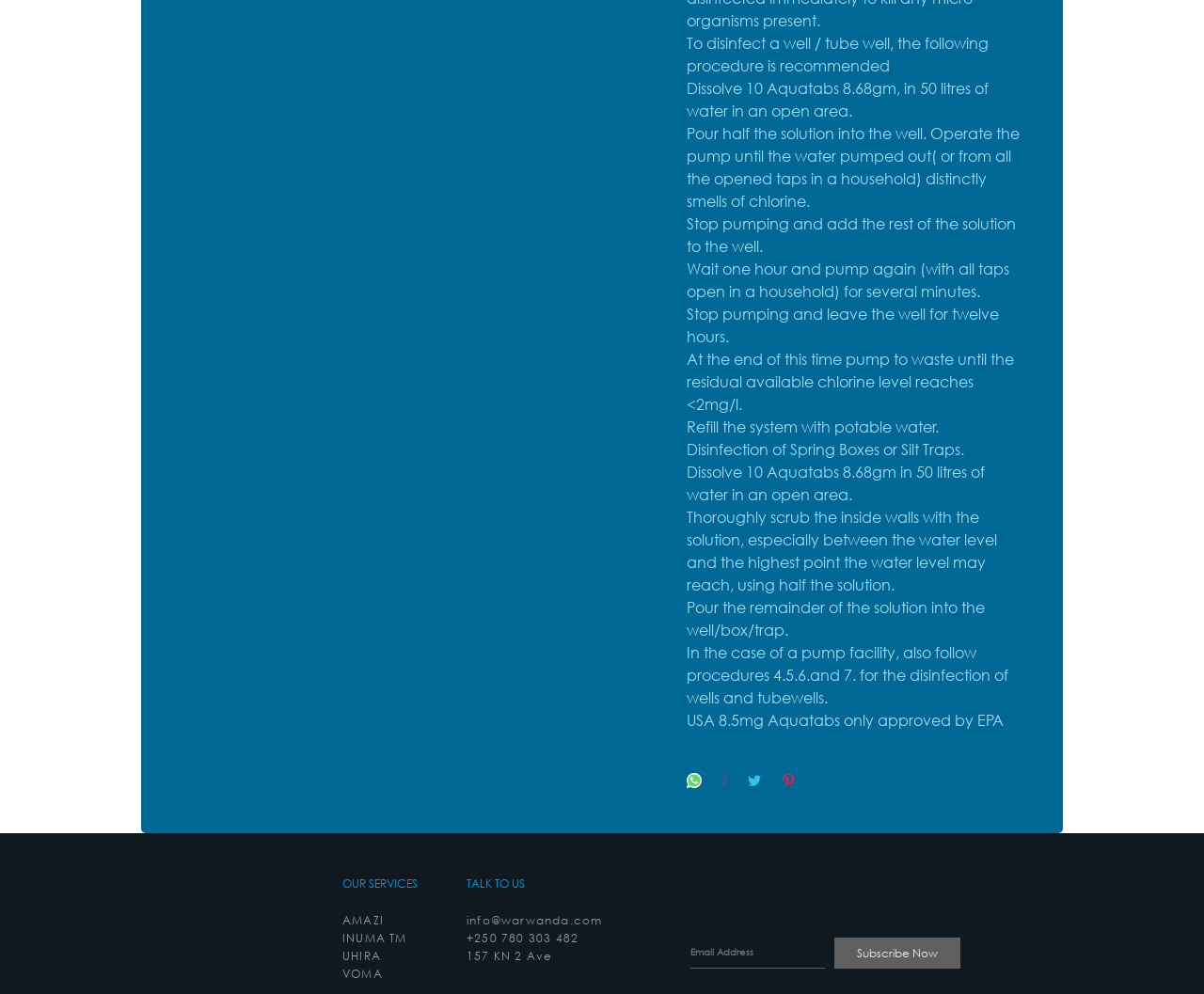Find the bounding box coordinates of the element's region that should be clicked in order to follow the given instruction: "Subscribe Now". The coordinates should consist of four float numbers between 0 and 1, i.e., [left, top, right, bottom].

[0.693, 0.943, 0.798, 0.975]